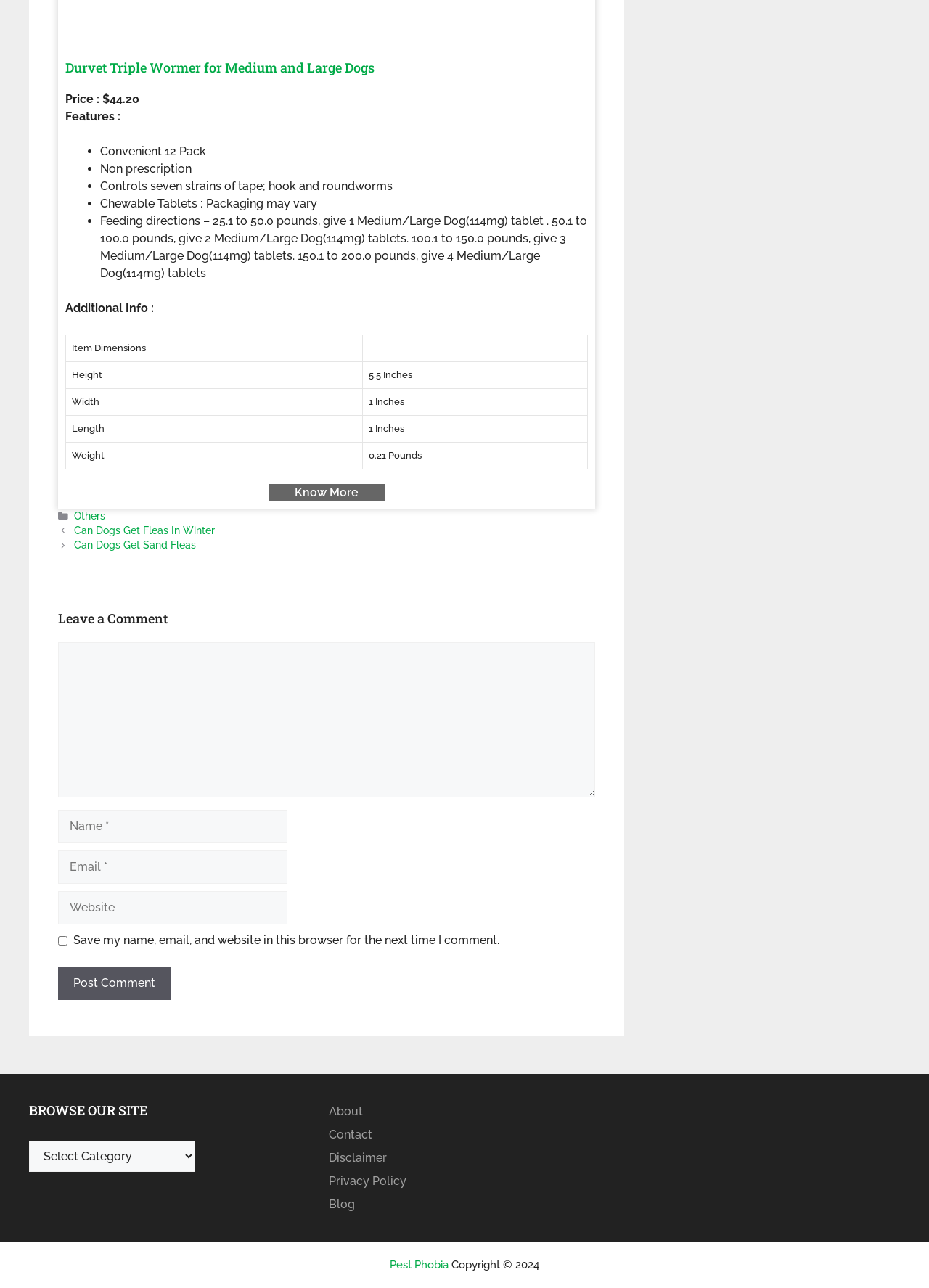Identify the bounding box coordinates of the region that needs to be clicked to carry out this instruction: "Click the 'About' link". Provide these coordinates as four float numbers ranging from 0 to 1, i.e., [left, top, right, bottom].

[0.354, 0.858, 0.391, 0.868]